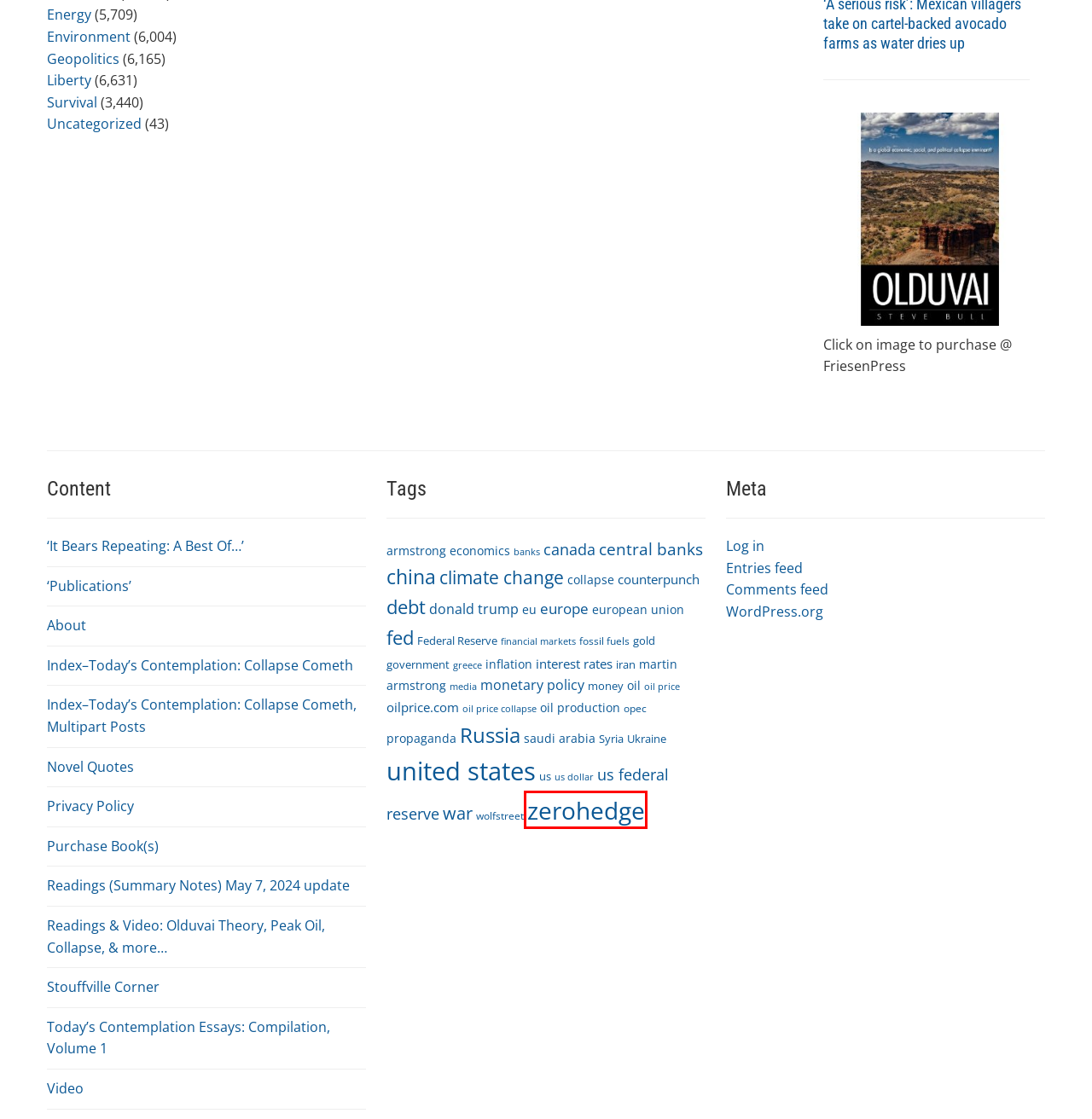Examine the screenshot of the webpage, noting the red bounding box around a UI element. Pick the webpage description that best matches the new page after the element in the red bounding box is clicked. Here are the candidates:
A. fed – Olduvai.ca
B. united states – Olduvai.ca
C. donald trump – Olduvai.ca
D. zerohedge – Olduvai.ca
E. counterpunch – Olduvai.ca
F. oilprice.com – Olduvai.ca
G. banks – Olduvai.ca
H. Log In ‹ Olduvai.ca — WordPress

D